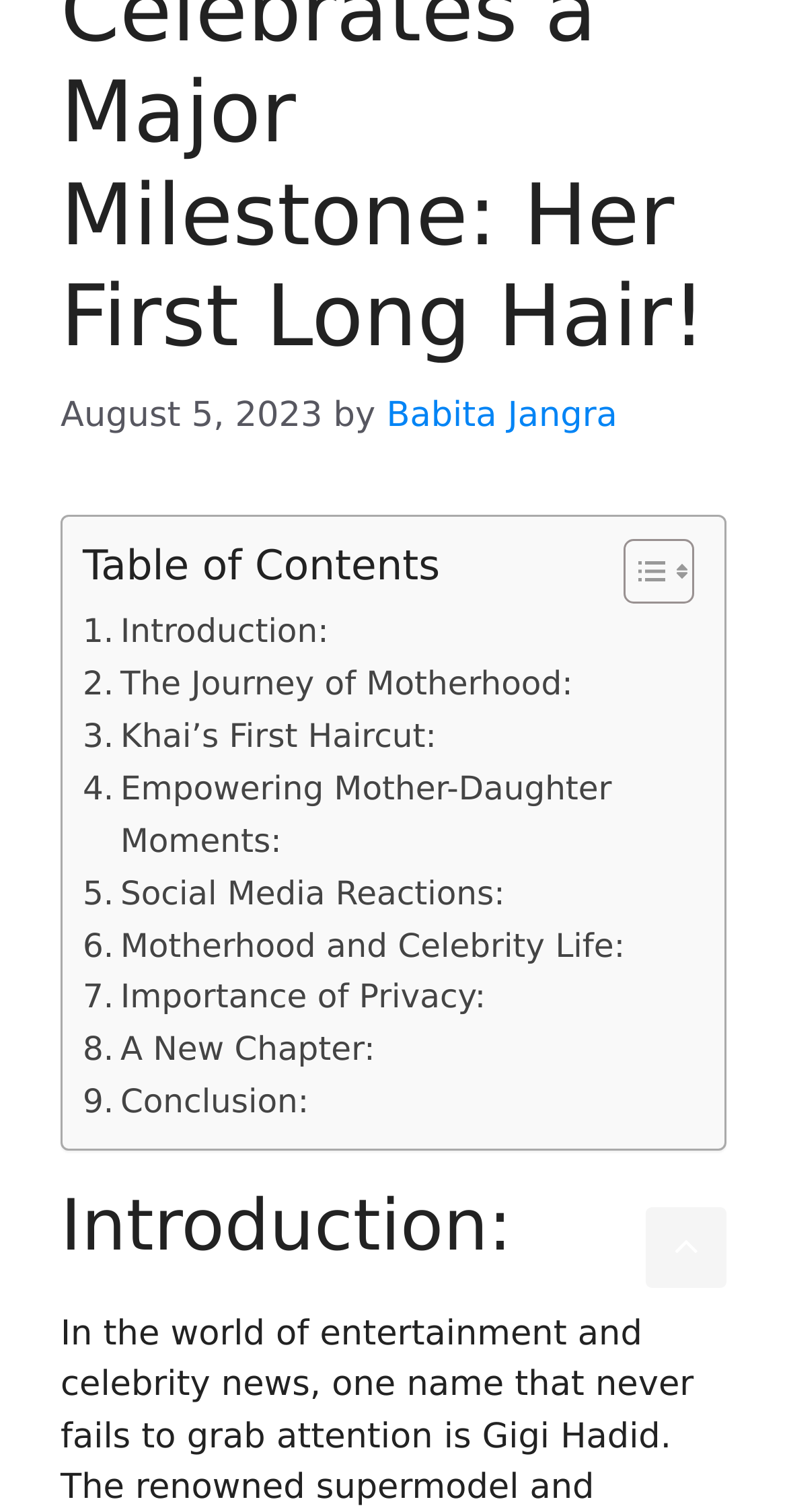Provide the bounding box coordinates of the HTML element described by the text: "Babita Jangra". The coordinates should be in the format [left, top, right, bottom] with values between 0 and 1.

[0.491, 0.262, 0.784, 0.288]